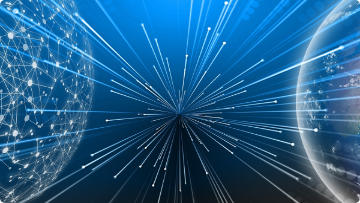Use a single word or phrase to answer the following:
What is the theme of the image?

Innovation and technology